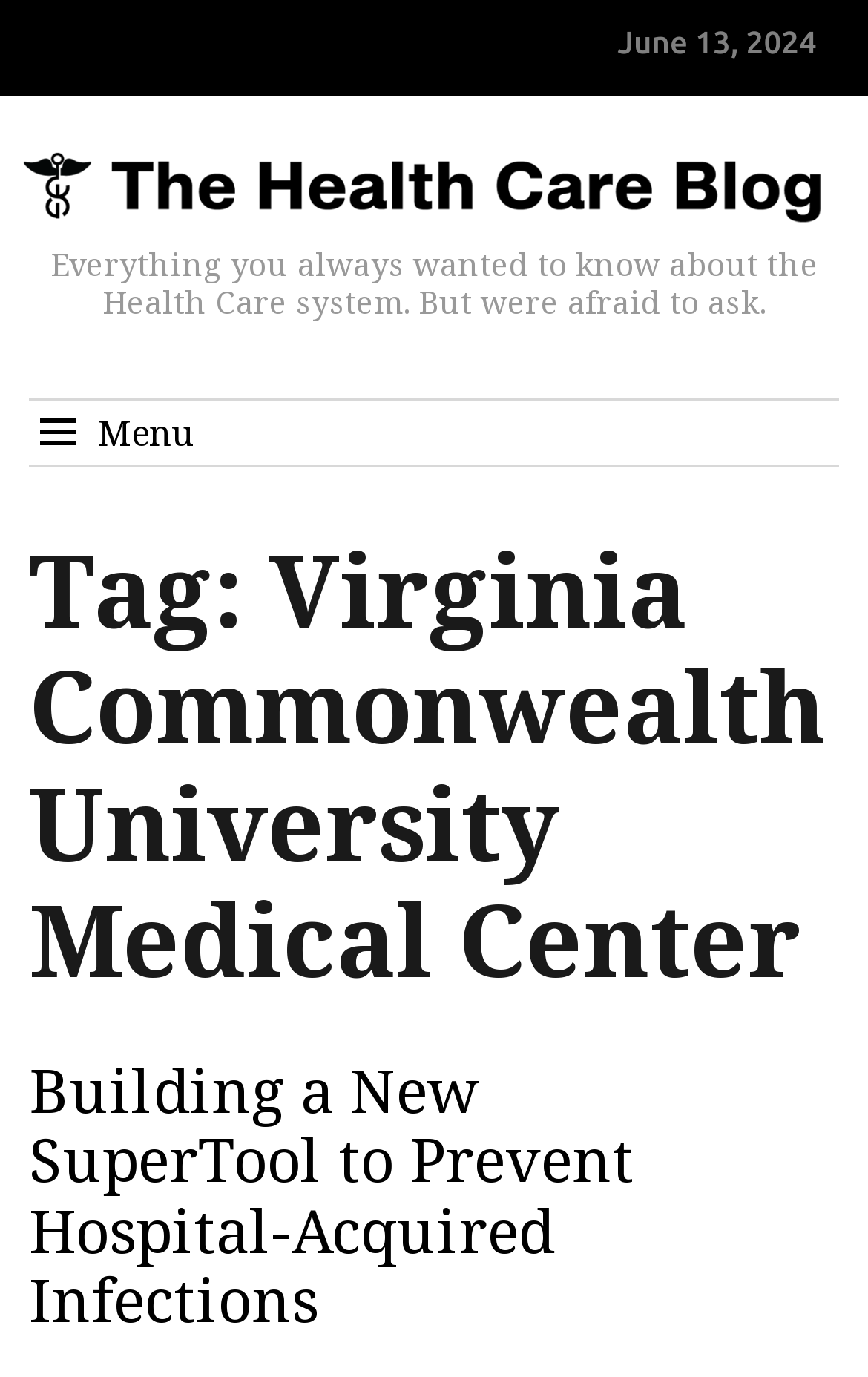Please provide a comprehensive answer to the question based on the screenshot: What is the title of the first article?

The title of the first article is obtained from the heading element with the text 'Building a New SuperTool to Prevent Hospital-Acquired Infections' located below the menu section.